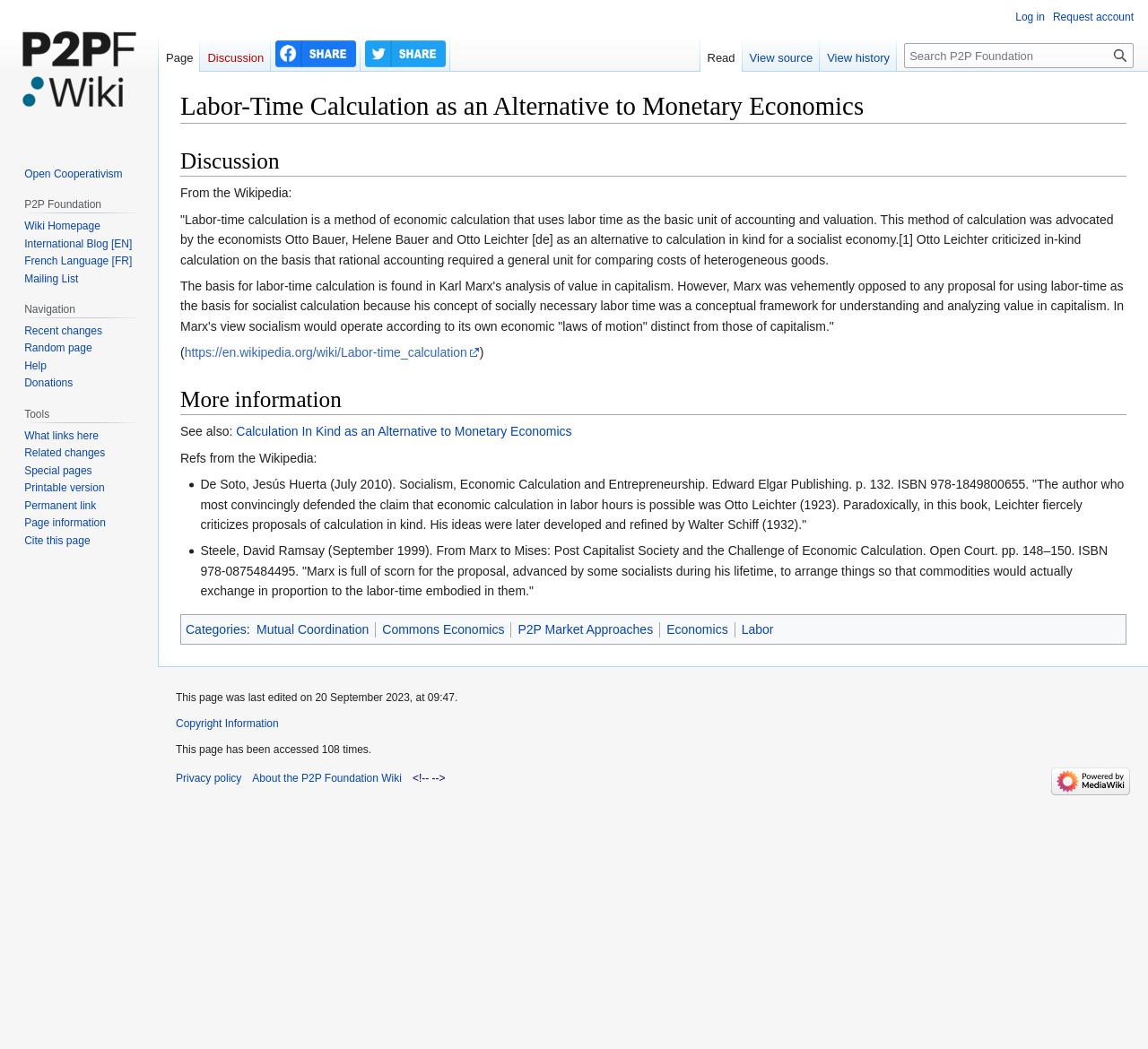Give a full account of the webpage's elements and their arrangement.

This webpage is about "Labor-Time Calculation as an Alternative to Monetary Economics" on the P2P Foundation wiki. At the top, there is a main heading with the title of the page, followed by links to "Jump to navigation" and "Jump to search". Below these links, there is a heading titled "Discussion", which is followed by a paragraph of text explaining labor-time calculation and its relation to socialism and capitalism.

The page has several sections, including "More information" and "See also", which contain links to related topics and references. There are also lists of references, marked with bullet points, which provide additional information on the topic.

On the left side of the page, there are several navigation menus, including "Personal tools", "Namespaces", "Views", and "Navigation", which provide links to various parts of the wiki. There are also links to "Key Projects" and "P2P Foundation" at the top of the page.

At the bottom of the page, there is a section with information about the page, including when it was last edited and how many times it has been accessed. There are also links to "Copyright Information", "Privacy policy", and "About the P2P Foundation Wiki".

Throughout the page, there are several images, including icons for sharing on Facebook and Twitter, as well as a logo for the P2P Foundation.